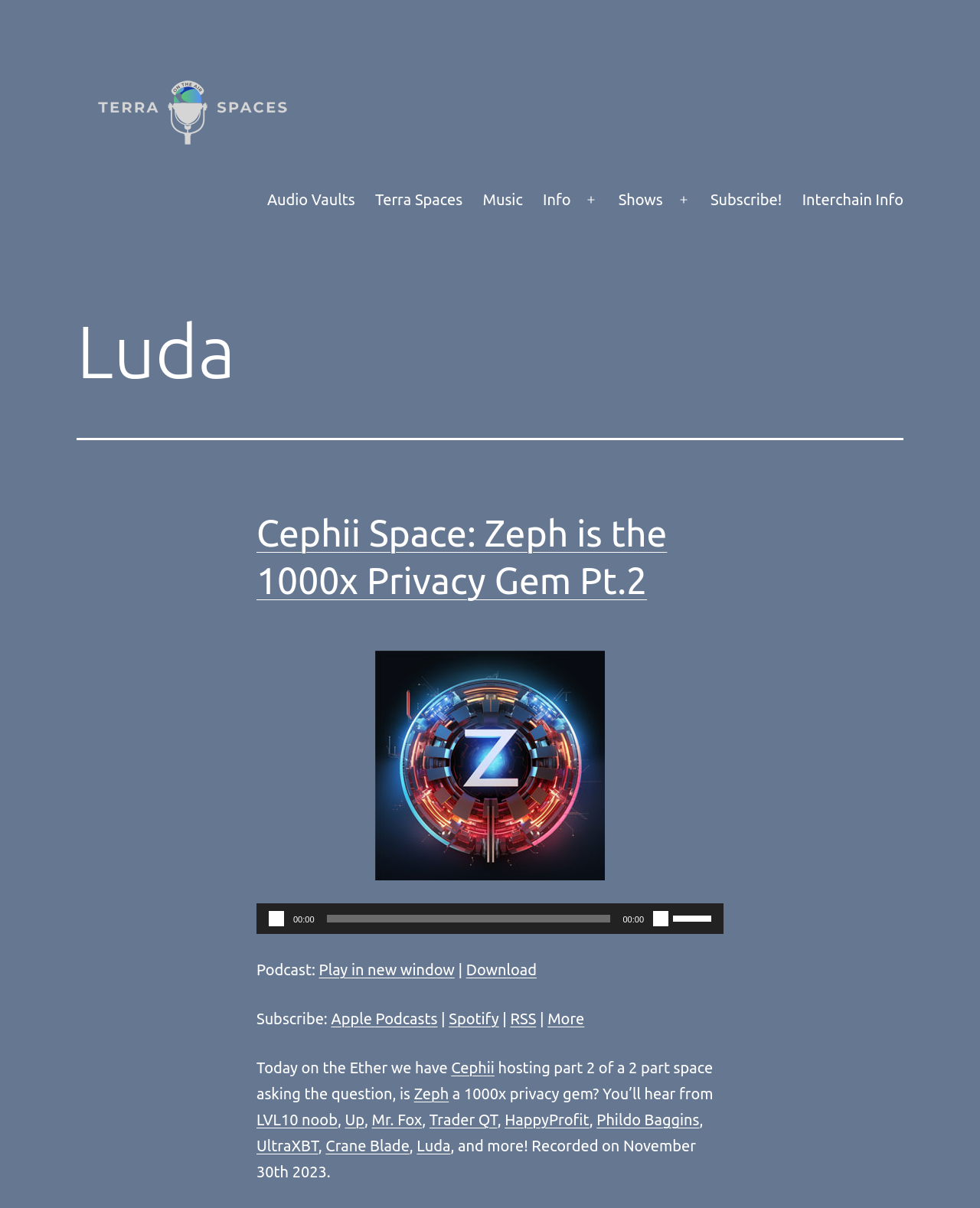Answer the following inquiry with a single word or phrase:
What is the topic of the current episode?

Zeph is the 1000x Privacy Gem Pt.2